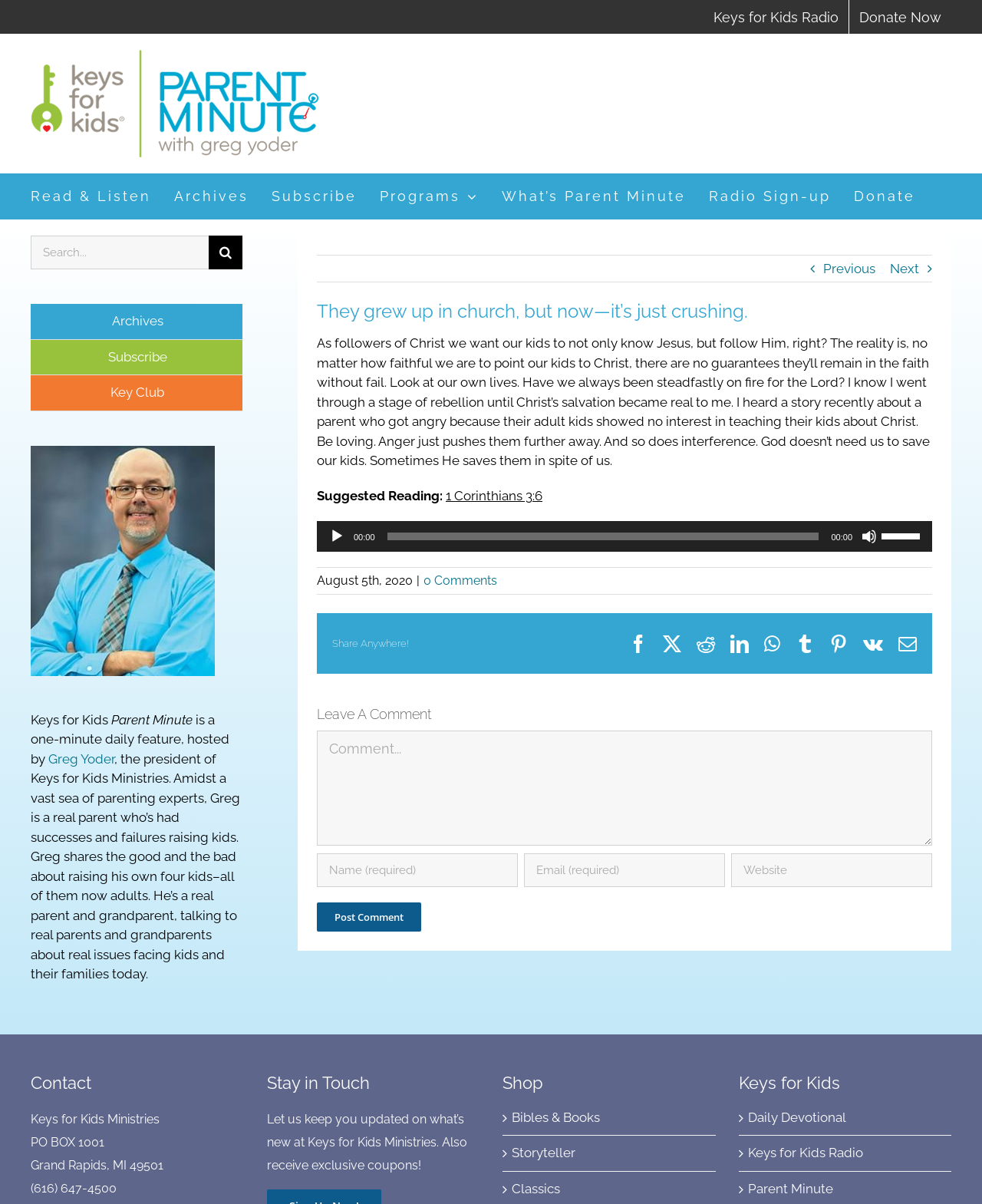Refer to the image and provide an in-depth answer to the question:
How can I share this article?

I found the answer by looking at the 'Share Anywhere!' section, which provides links to various social media platforms such as Facebook, Reddit, LinkedIn, and more. This suggests that I can share the article using these social media links.